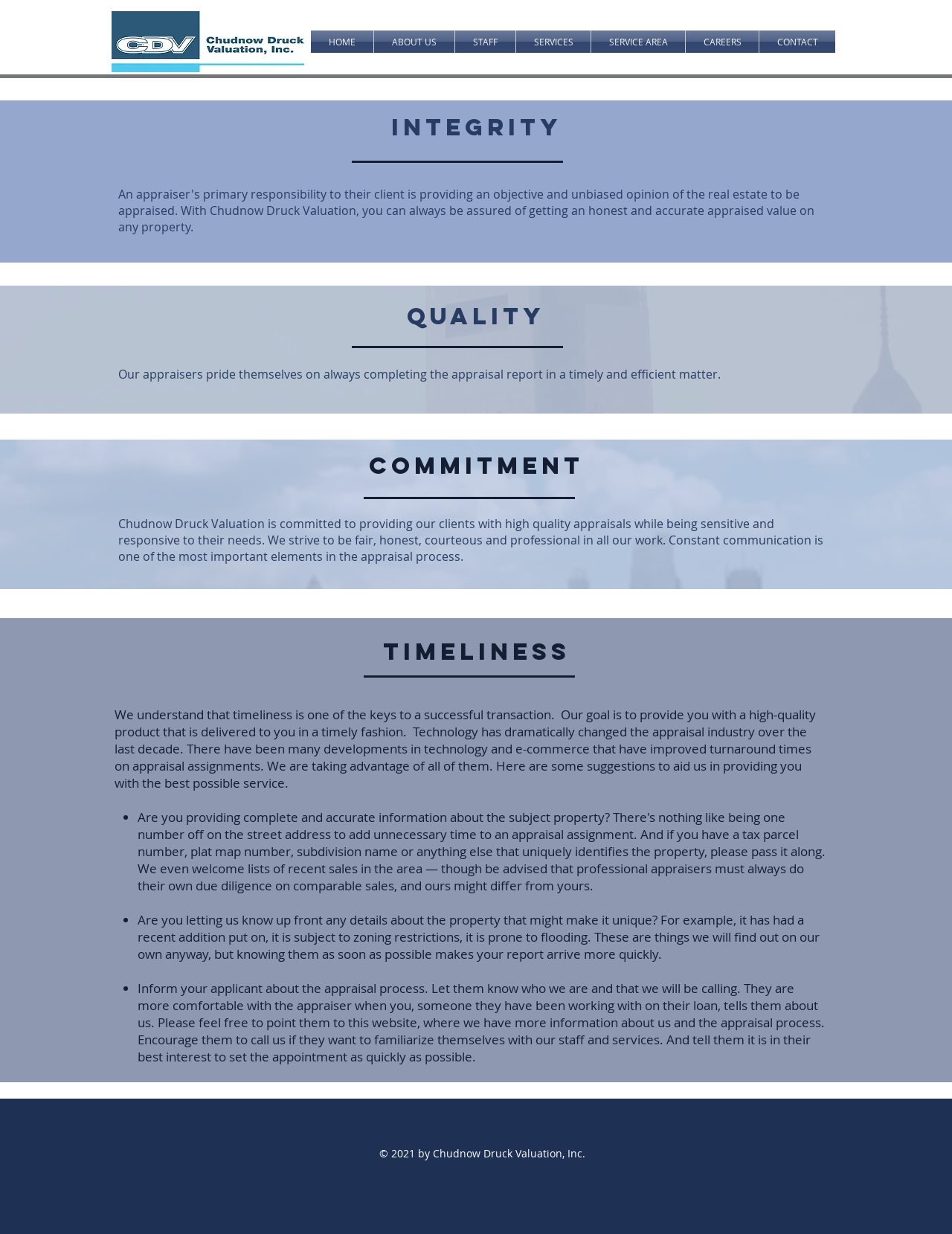Using the provided element description "ABOUT US", determine the bounding box coordinates of the UI element.

[0.393, 0.025, 0.477, 0.043]